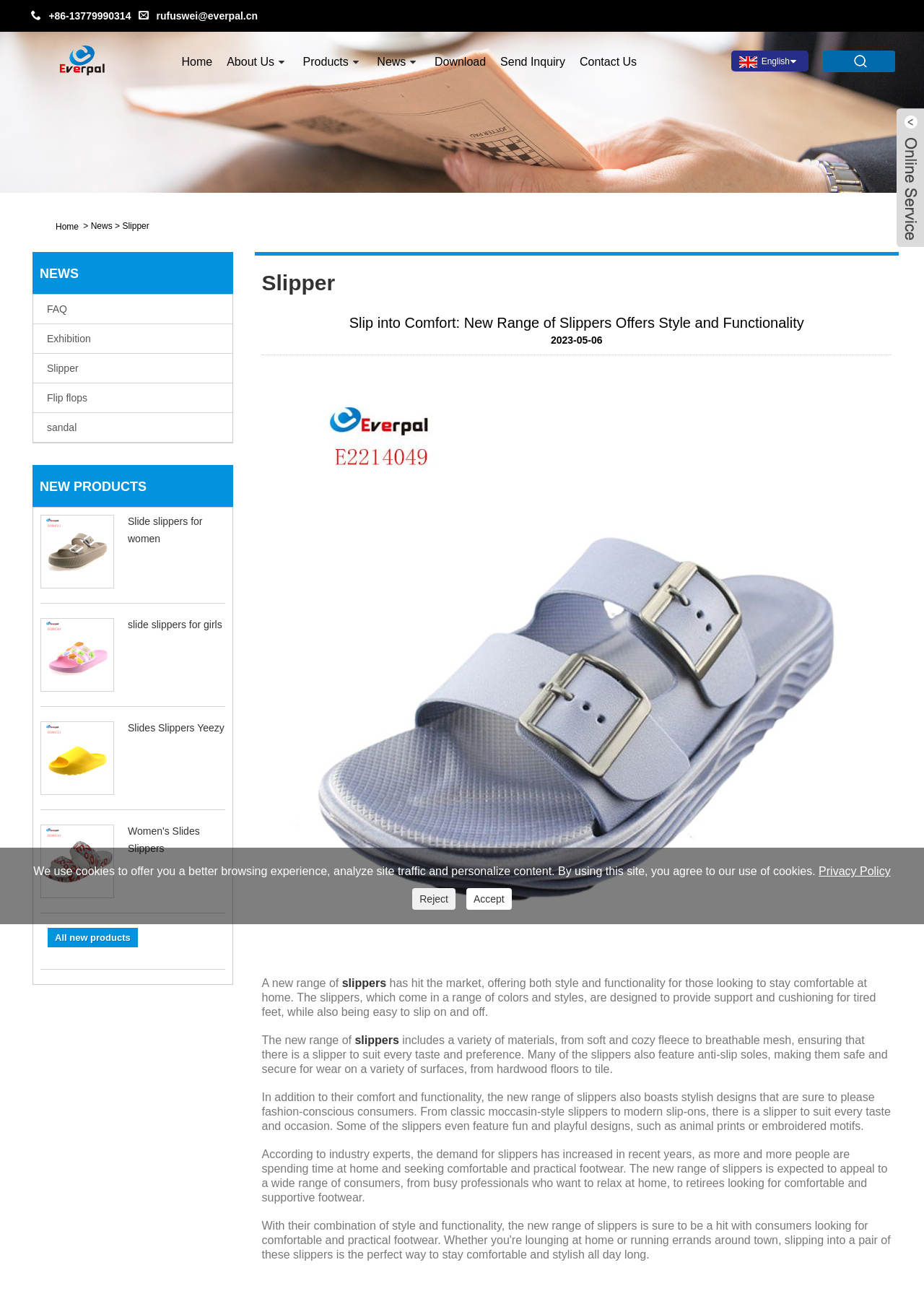Determine the bounding box coordinates of the clickable region to carry out the instruction: "View news".

[0.408, 0.031, 0.439, 0.065]